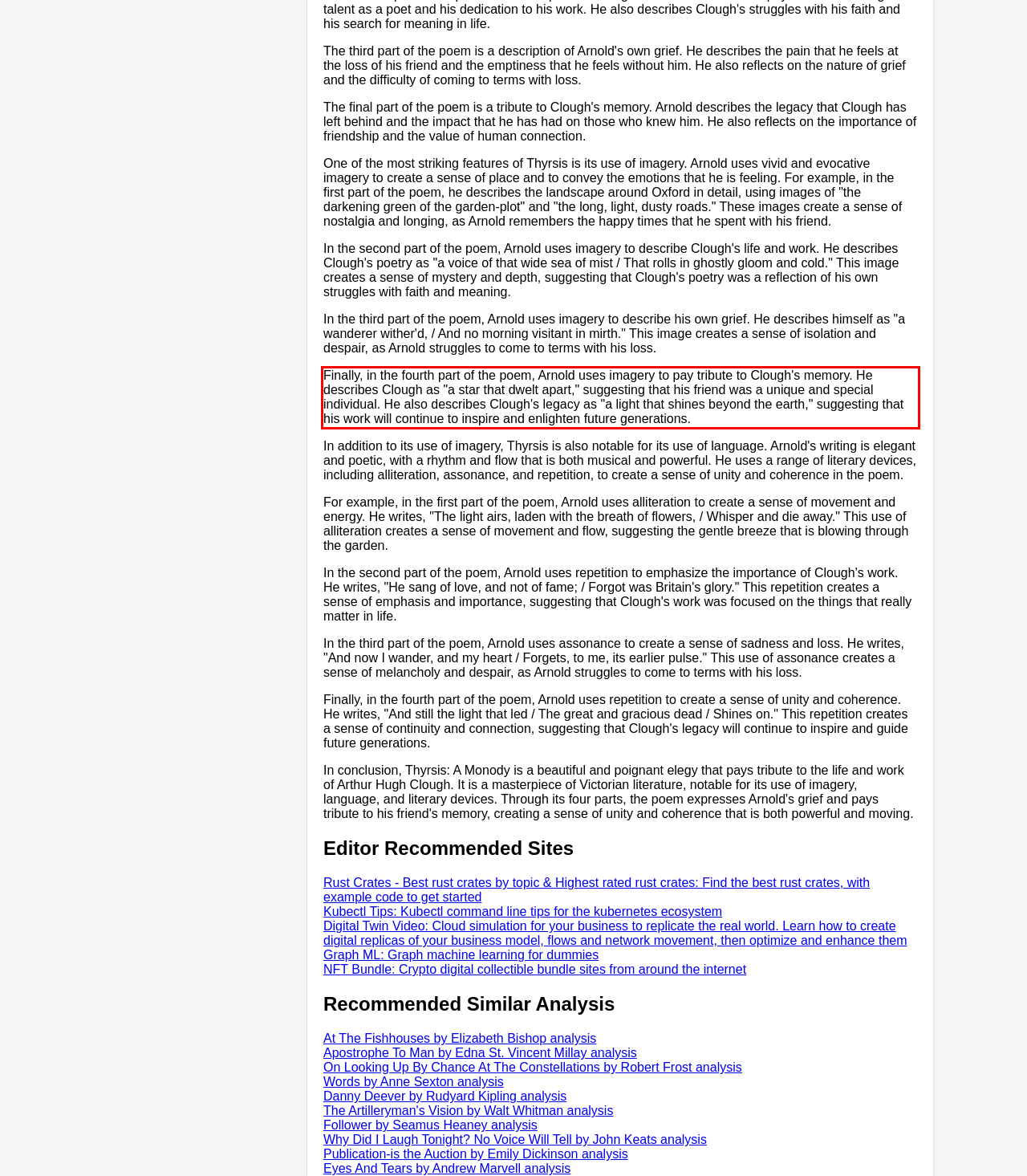Using the provided webpage screenshot, recognize the text content in the area marked by the red bounding box.

Finally, in the fourth part of the poem, Arnold uses imagery to pay tribute to Clough's memory. He describes Clough as "a star that dwelt apart," suggesting that his friend was a unique and special individual. He also describes Clough's legacy as "a light that shines beyond the earth," suggesting that his work will continue to inspire and enlighten future generations.